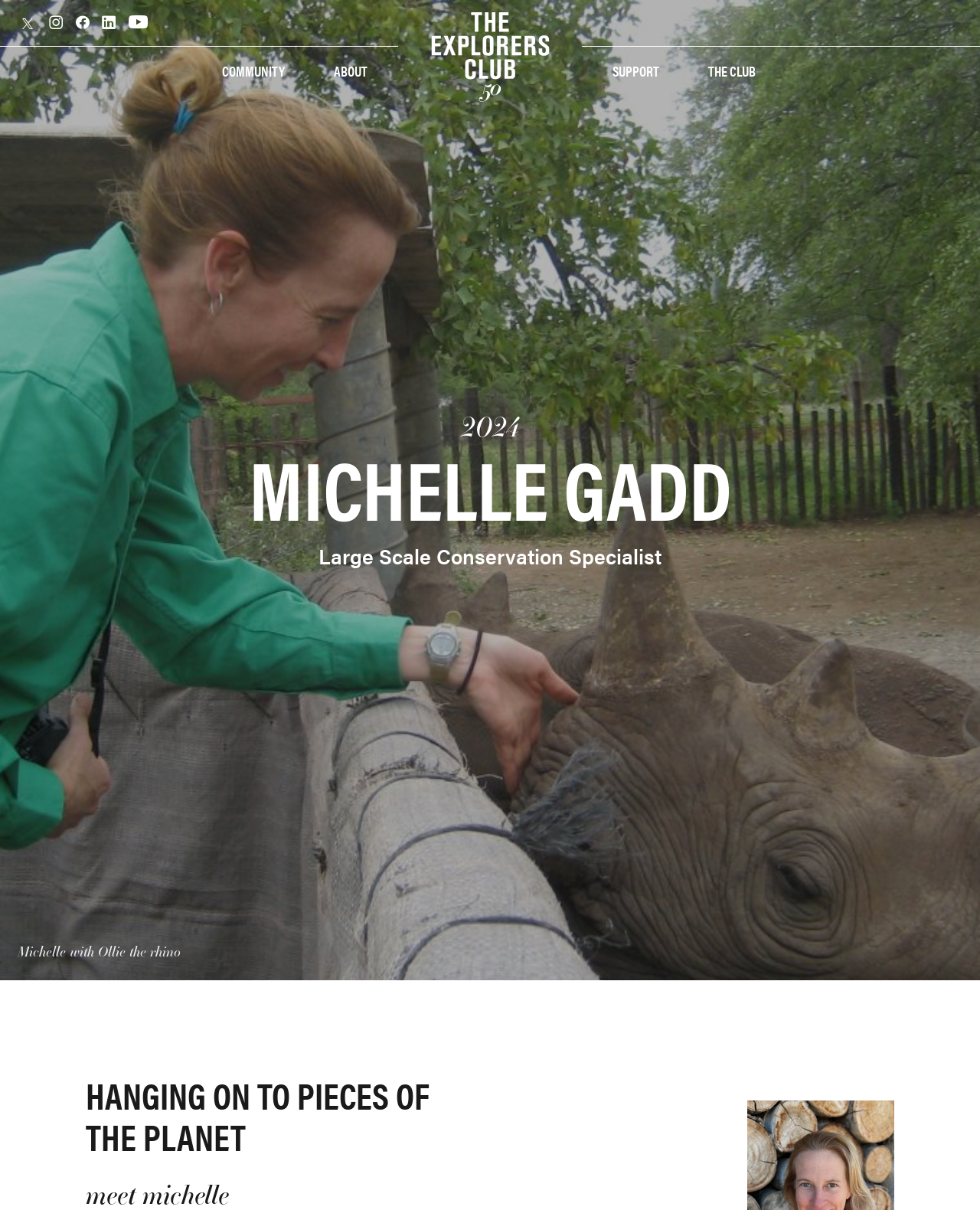What is the animal shown in the image with Michelle Gadd?
Please provide a comprehensive answer based on the information in the image.

I inferred the answer by reading the static text element 'Michelle with Ollie the rhino' which is located near the image of Michelle Gadd.